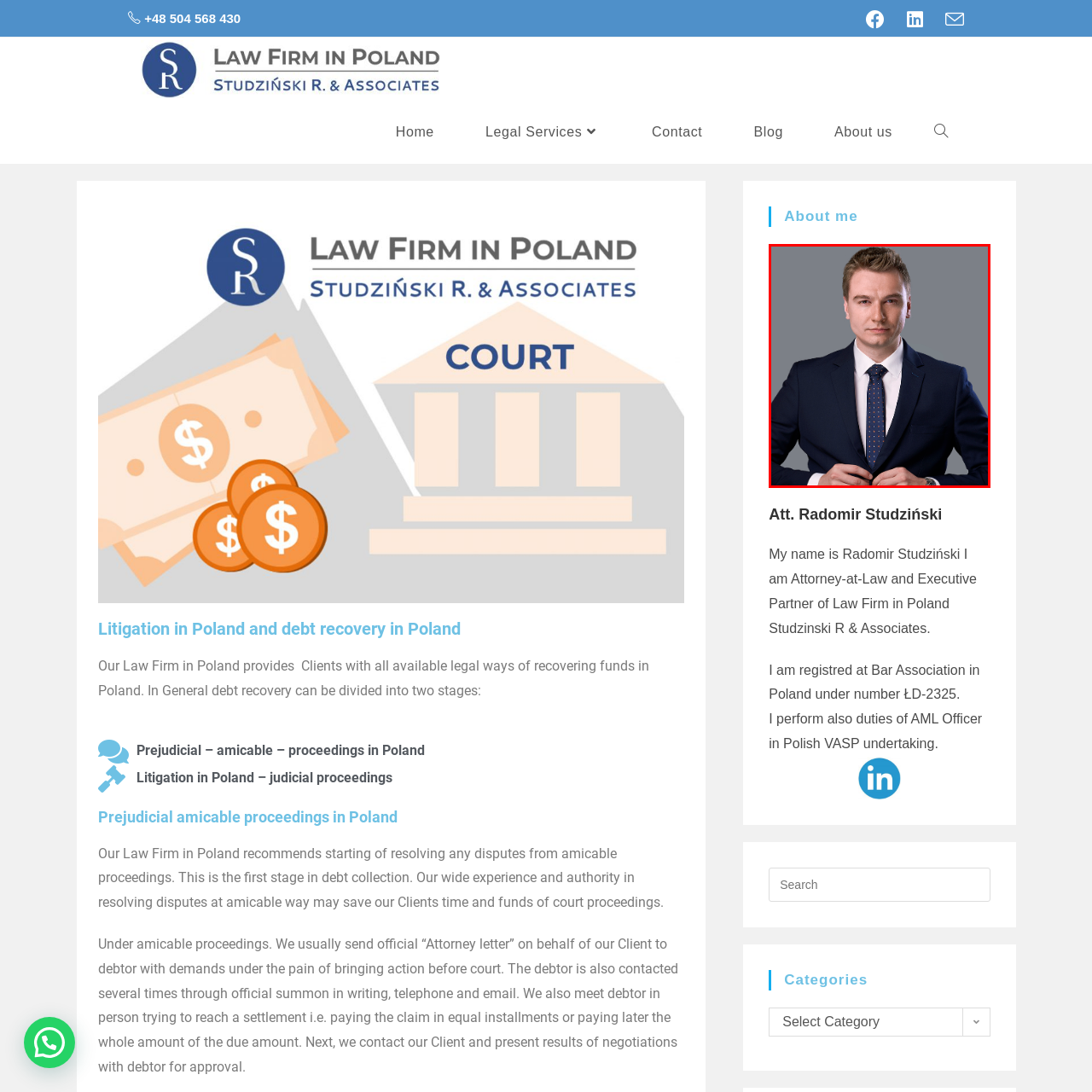Generate a detailed caption for the picture within the red-bordered area.

The image portrays a professional individual, likely a lawyer, dressed in a formal navy blue suit with a white shirt and a patterned tie. The subject is exuding confidence with a poised expression, standing with their hands positioned at the front, possibly adjusting their suit. The background is a smooth gray, emphasizing the professional attire. This image represents Radomir Studziński, a key figure associated with a law firm in Poland, underlining the professional identity and expertise within the legal field.